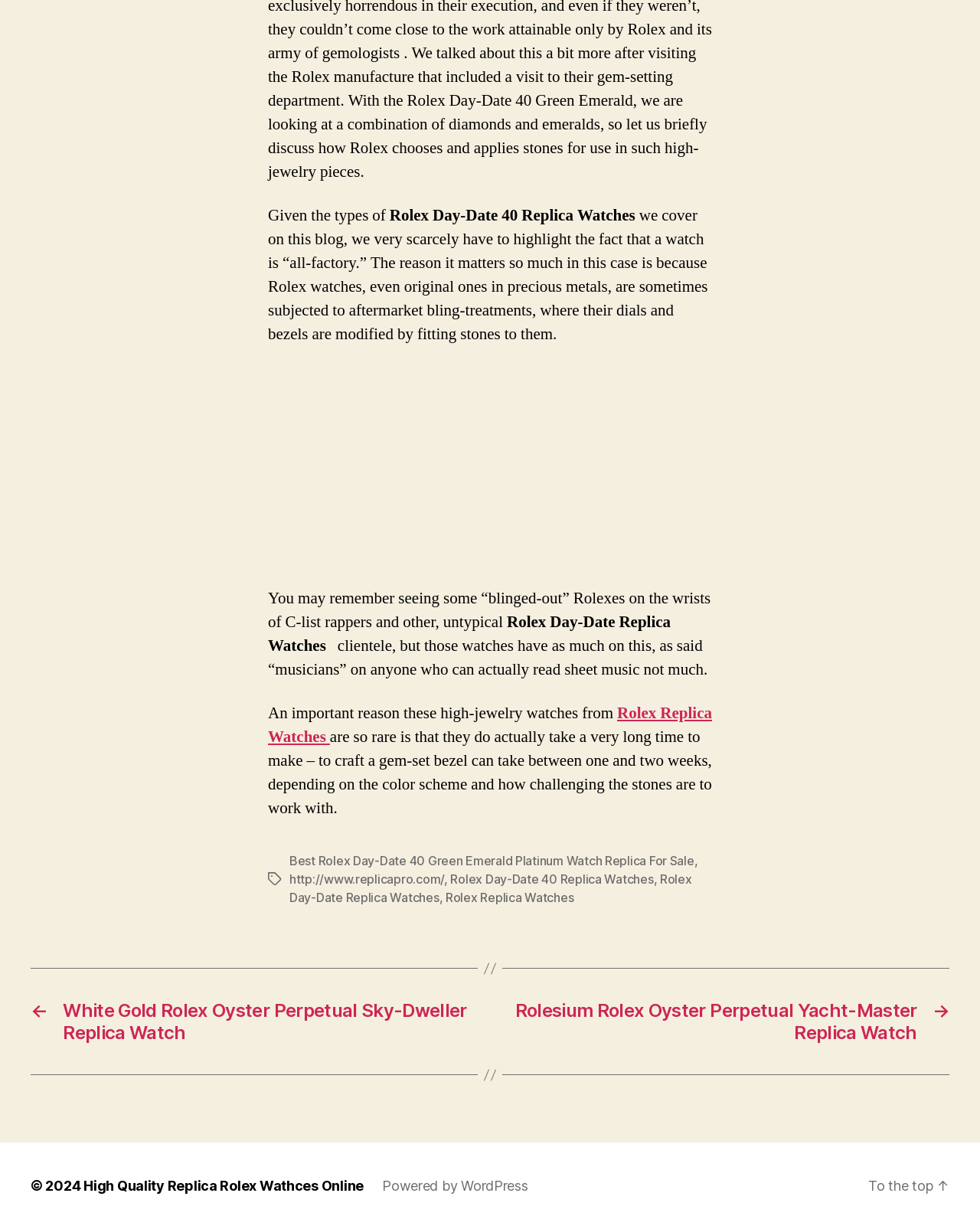Please determine the bounding box coordinates for the element that should be clicked to follow these instructions: "Click on the 'Rolex Replica Watches' link".

[0.273, 0.572, 0.727, 0.608]